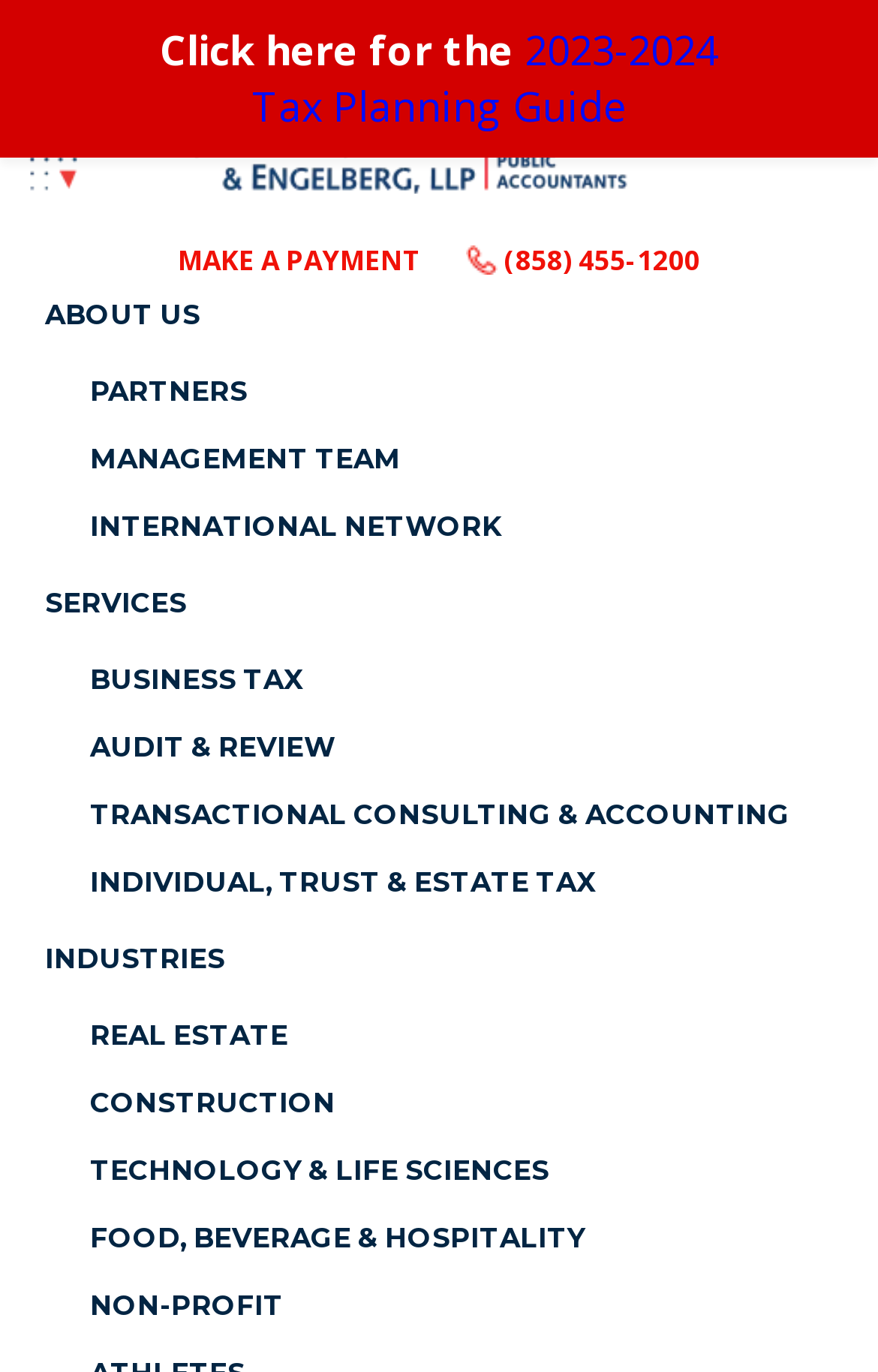What industries does the company specialize in? Based on the image, give a response in one word or a short phrase.

Real Estate, Construction, etc.